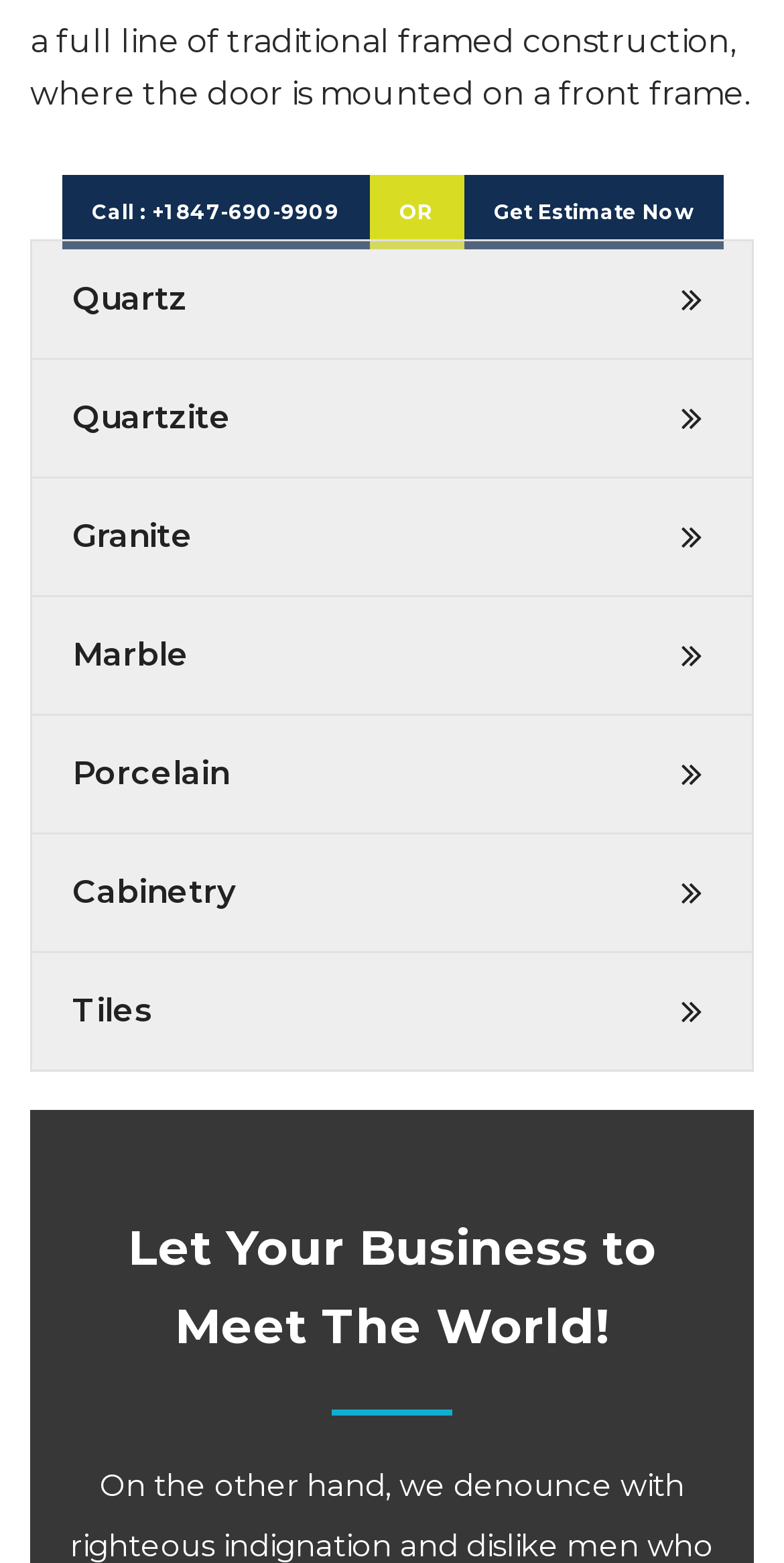Determine the bounding box coordinates of the section to be clicked to follow the instruction: "View tiles information". The coordinates should be given as four float numbers between 0 and 1, formatted as [left, top, right, bottom].

[0.038, 0.609, 0.962, 0.686]